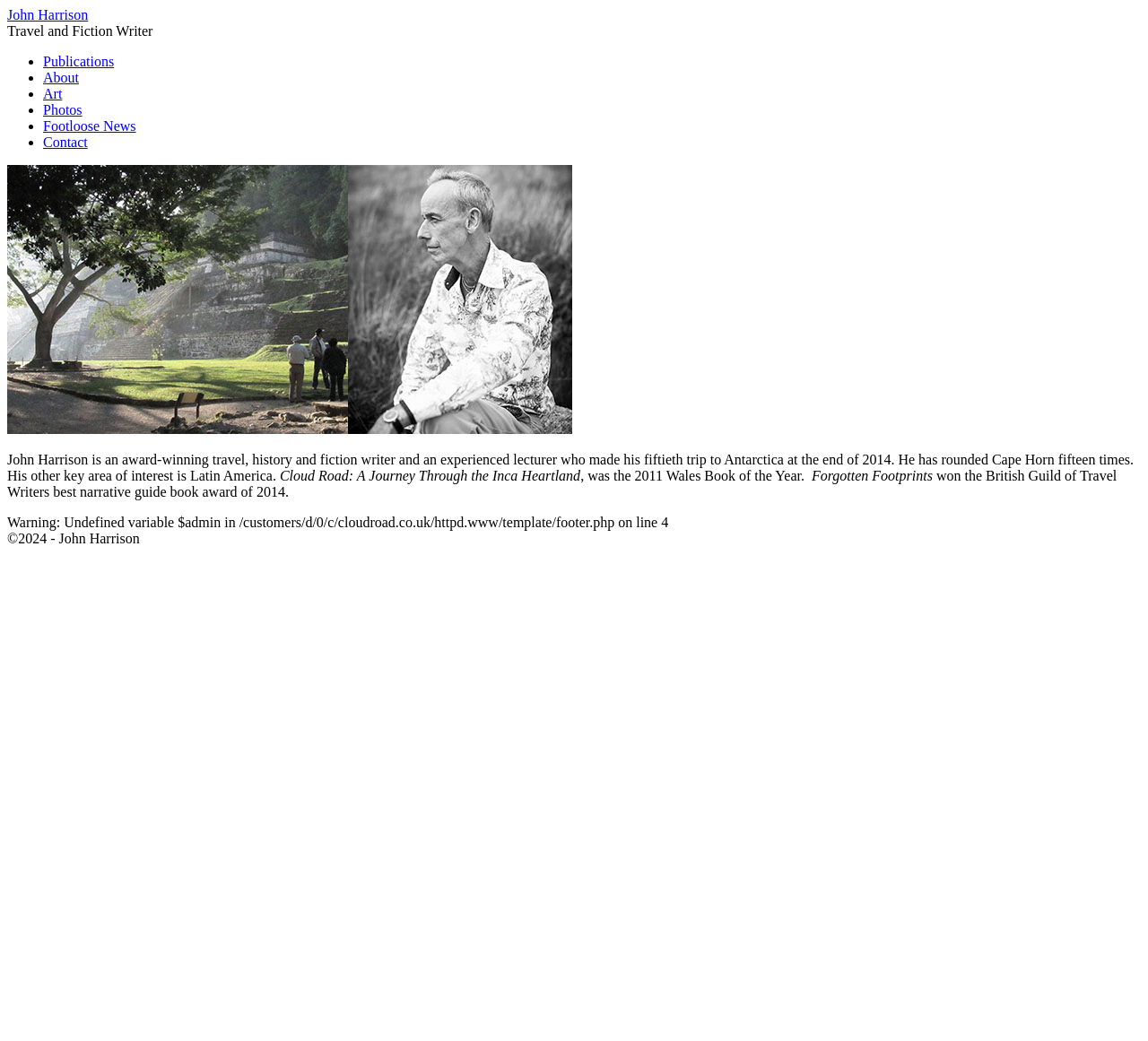What is the profession of John Harrison?
Based on the screenshot, provide your answer in one word or phrase.

Travel and Fiction Writer